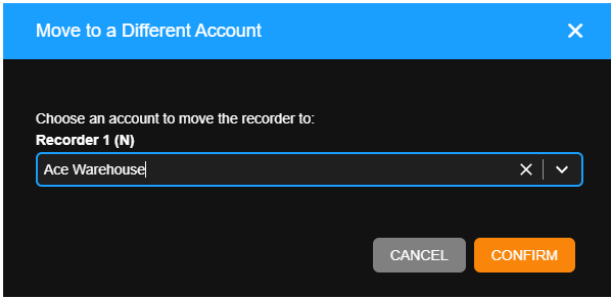What is the current input in the account name field?
Based on the visual information, provide a detailed and comprehensive answer.

The current input in the account name field is 'Ace Warehouse' as it is currently entered in the input field, allowing users to select or type the name of the account they wish to move the recorder to.